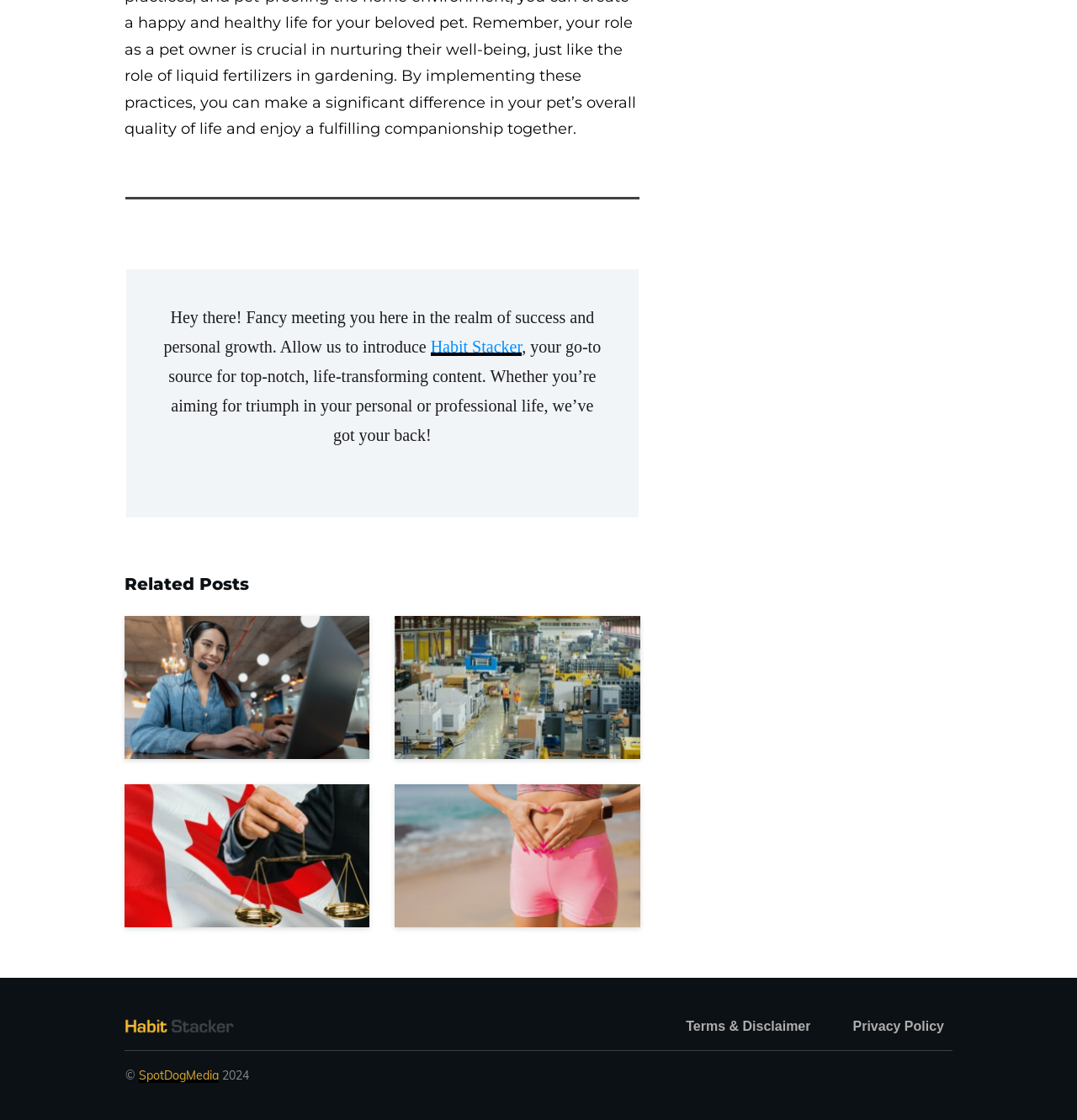What type of content does the website offer?
Please respond to the question with a detailed and well-explained answer.

The introductory text mentions that the website offers 'top-notch, life-transforming content' for personal and professional growth.